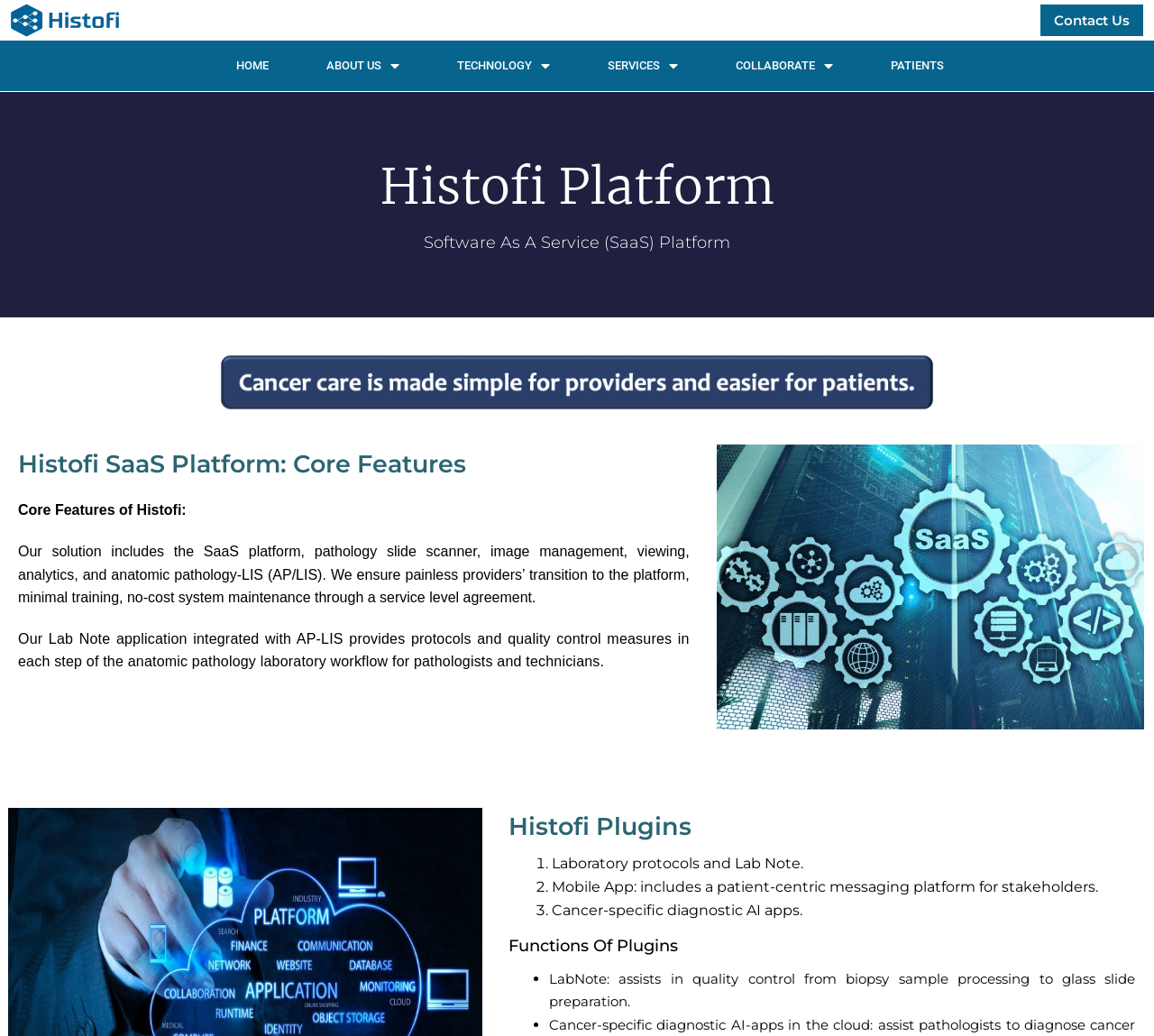What type of platform is Histofi?
Provide a detailed answer to the question, using the image to inform your response.

Based on the webpage, Histofi is described as a 'Software As A Service (SaaS) Platform', which indicates that it is a software platform that is provided as a service over the internet.